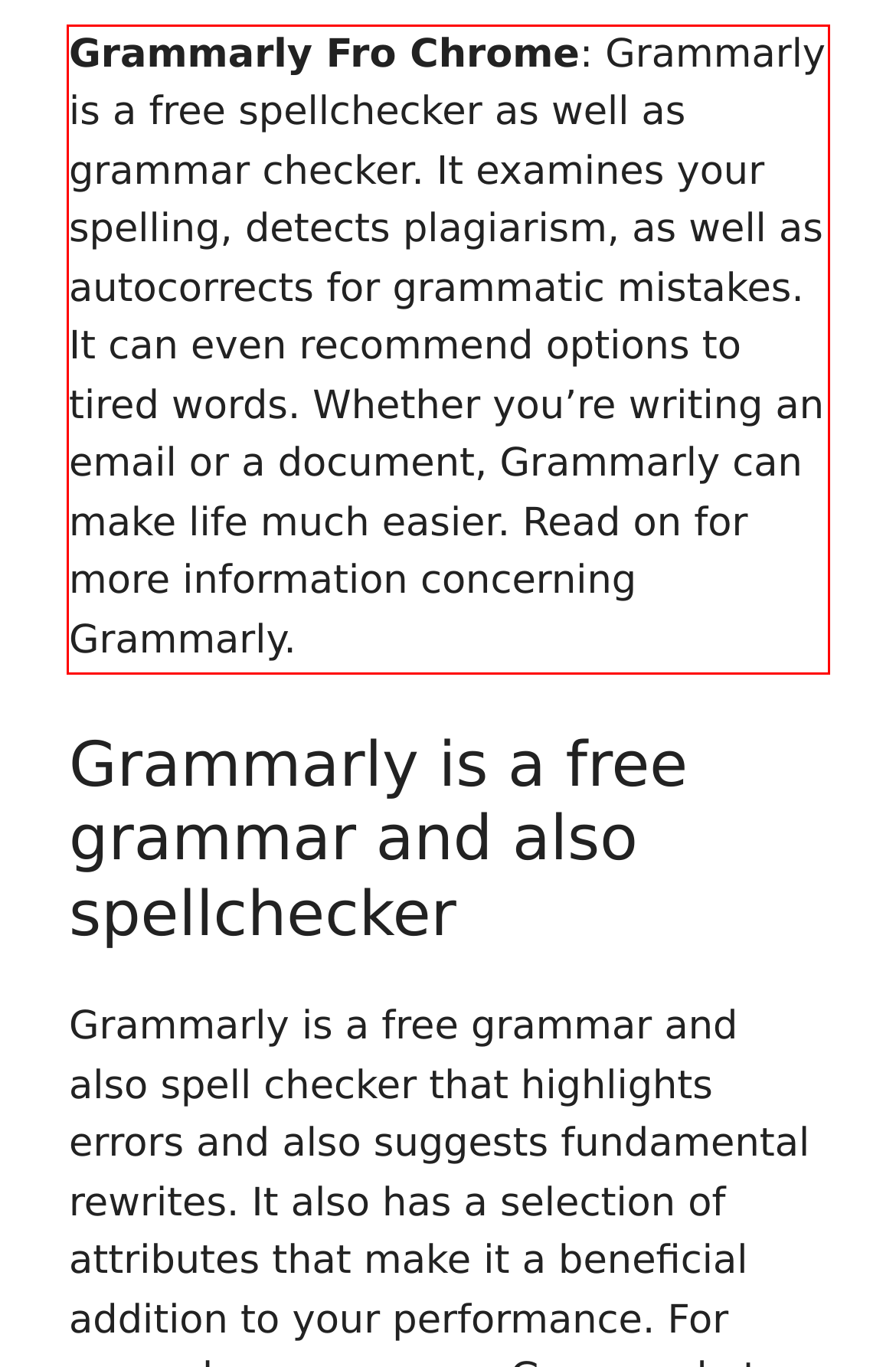Given a screenshot of a webpage with a red bounding box, please identify and retrieve the text inside the red rectangle.

Grammarly Fro Chrome: Grammarly is a free spellchecker as well as grammar checker. It examines your spelling, detects plagiarism, as well as autocorrects for grammatic mistakes. It can even recommend options to tired words. Whether you’re writing an email or a document, Grammarly can make life much easier. Read on for more information concerning Grammarly.